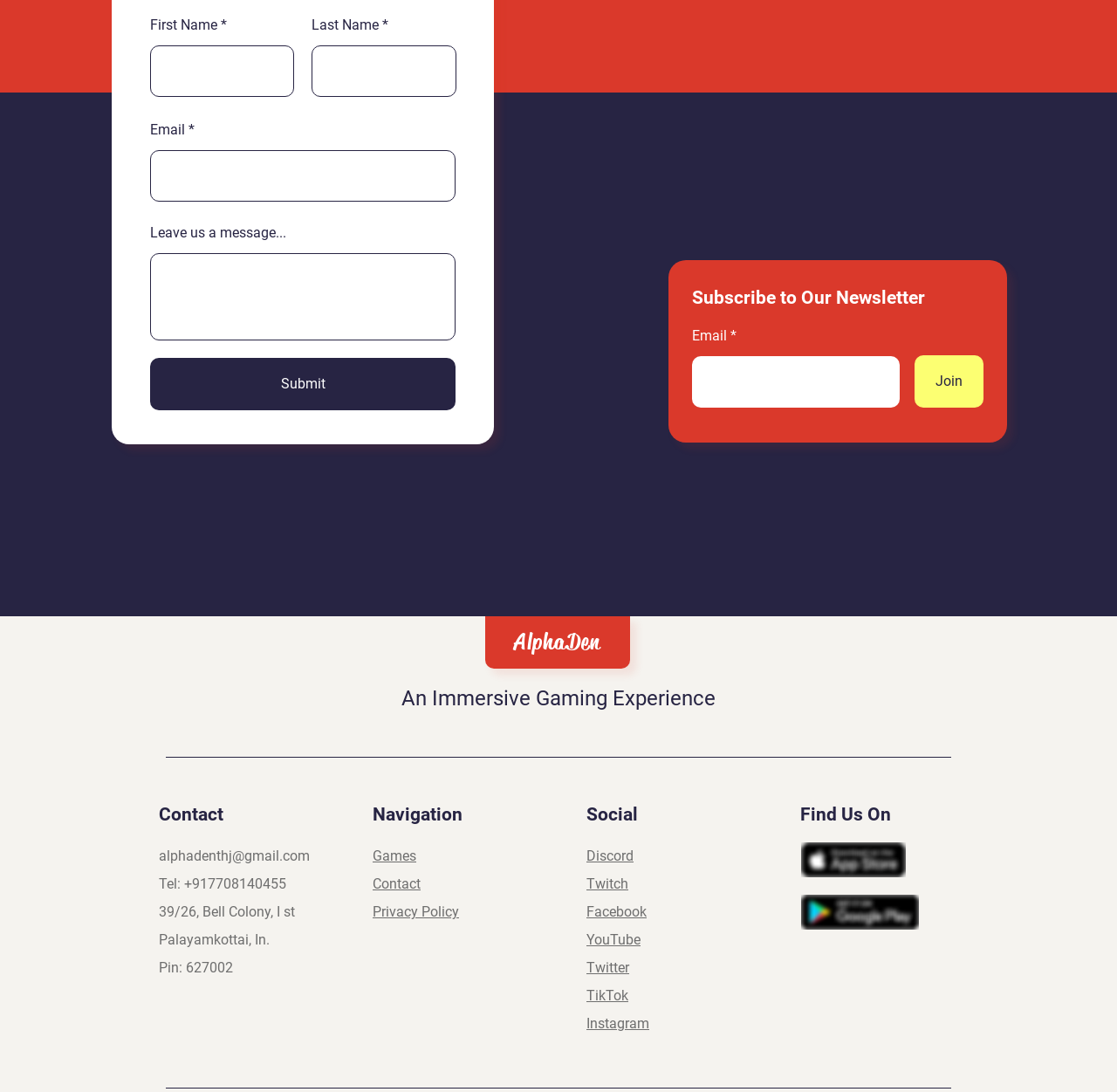Answer the question below in one word or phrase:
What is the purpose of the 'First Name' field?

To input first name